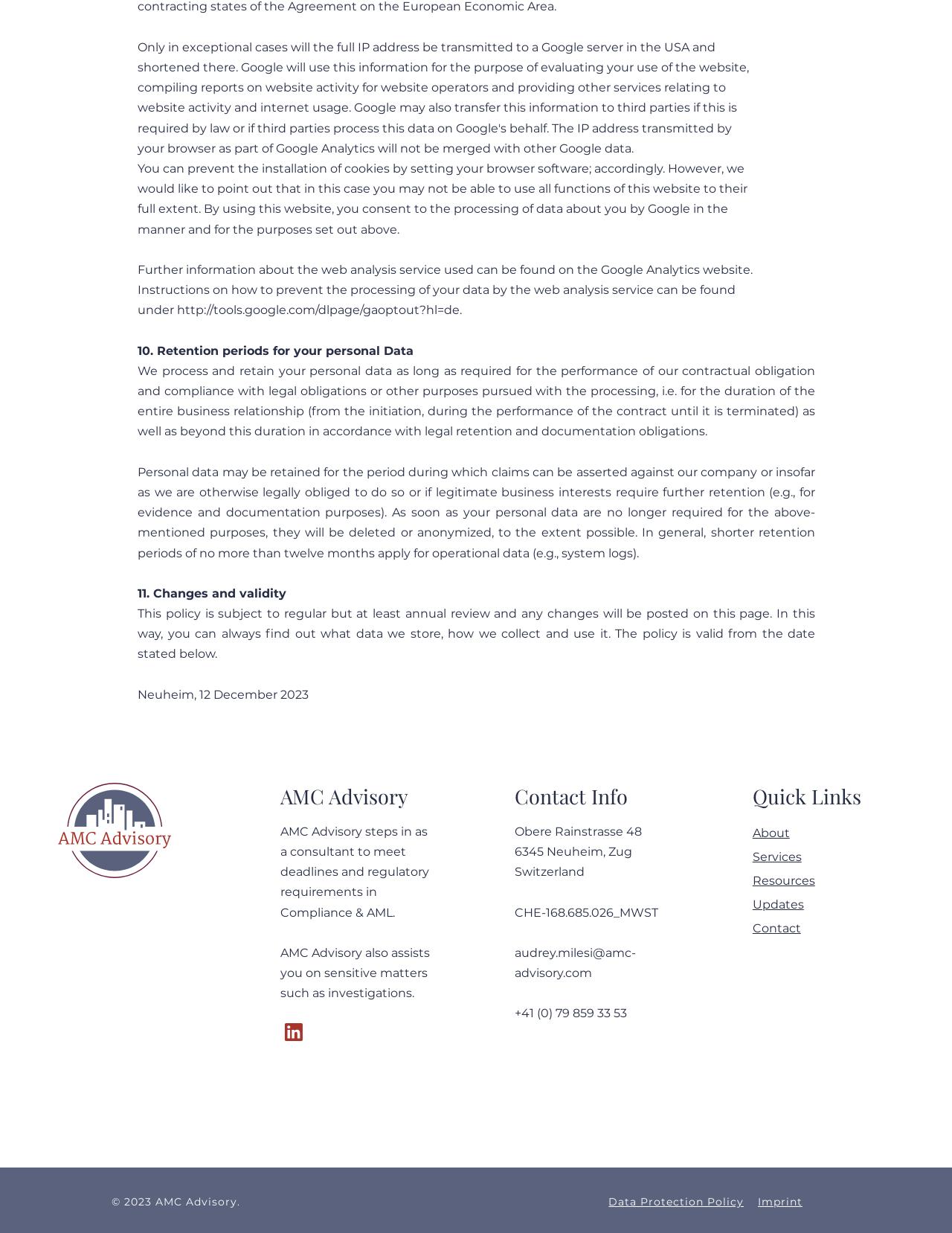Identify the bounding box coordinates of the region that needs to be clicked to carry out this instruction: "Send an email to audrey.milesi@amc-advisory.com". Provide these coordinates as four float numbers ranging from 0 to 1, i.e., [left, top, right, bottom].

[0.541, 0.767, 0.668, 0.795]